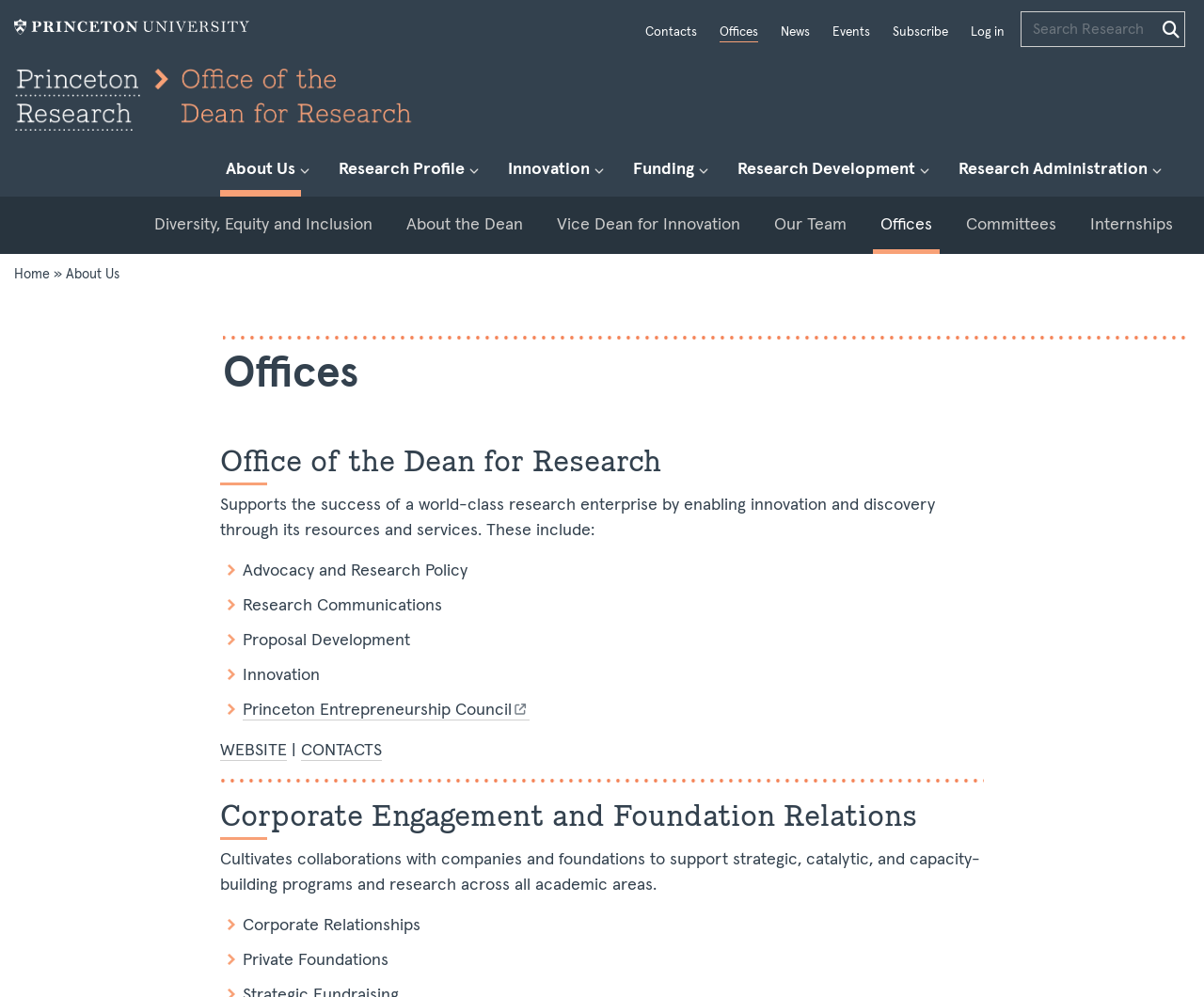Bounding box coordinates are specified in the format (top-left x, top-left y, bottom-right x, bottom-right y). All values are floating point numbers bounded between 0 and 1. Please provide the bounding box coordinate of the region this sentence describes: Grant Mitchell

None